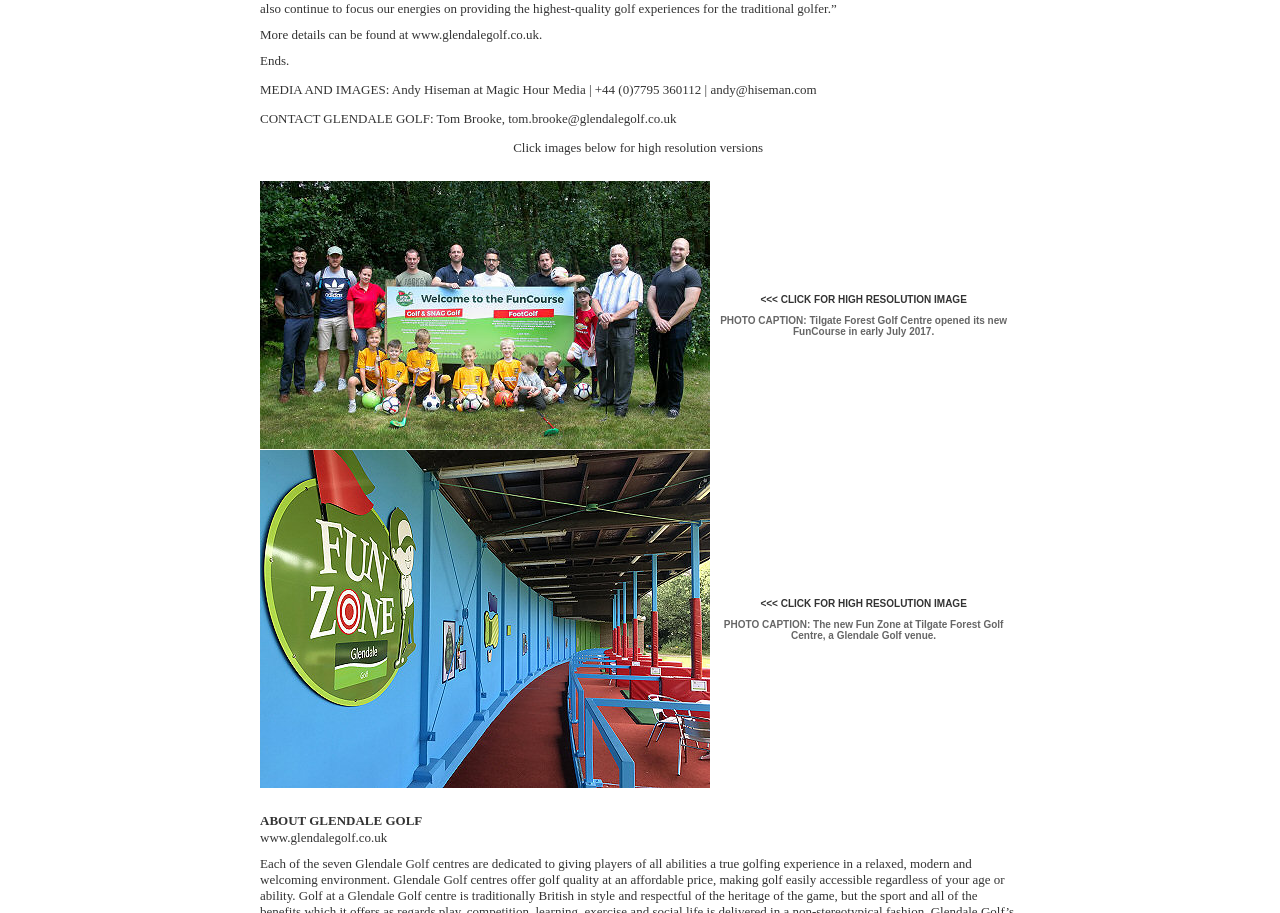What is the caption of the first image?
Answer the question with a thorough and detailed explanation.

I found the image element with the caption '<<< CLICK FOR HIGH RESOLUTION IMAGE PHOTO CAPTION: Tilgate Forest Golf Centre opened its new FunCourse in early July 2017.' in the gridcell element.